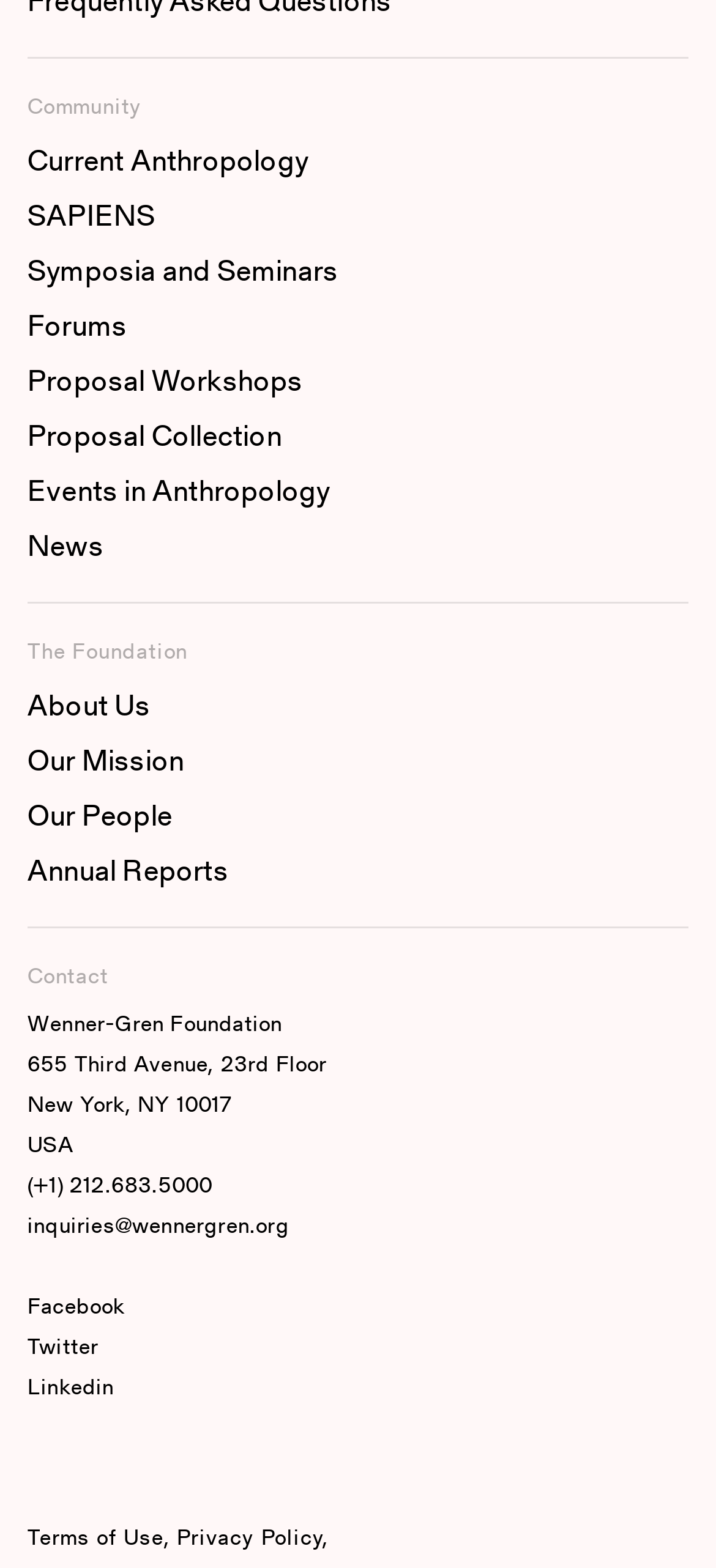What are the social media platforms linked on the webpage?
Analyze the image and provide a thorough answer to the question.

I found the answer by looking at the footer section of the webpage, where there are three links with the titles 'Facebook', 'Twitter', and 'Linkedin', which are the social media platforms linked on the webpage.